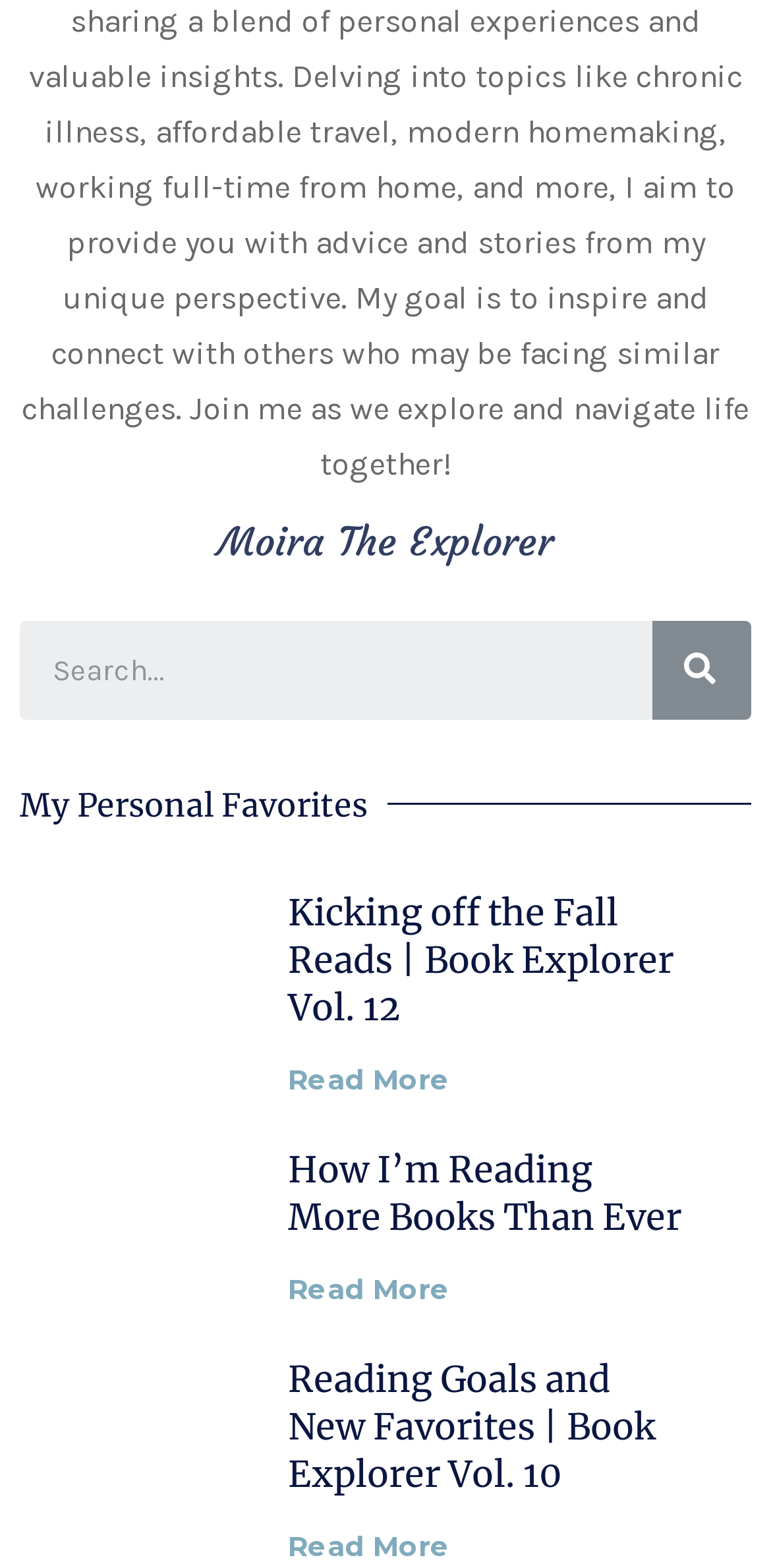Please find the bounding box coordinates of the element that must be clicked to perform the given instruction: "Search for a book". The coordinates should be four float numbers from 0 to 1, i.e., [left, top, right, bottom].

[0.026, 0.396, 0.974, 0.459]